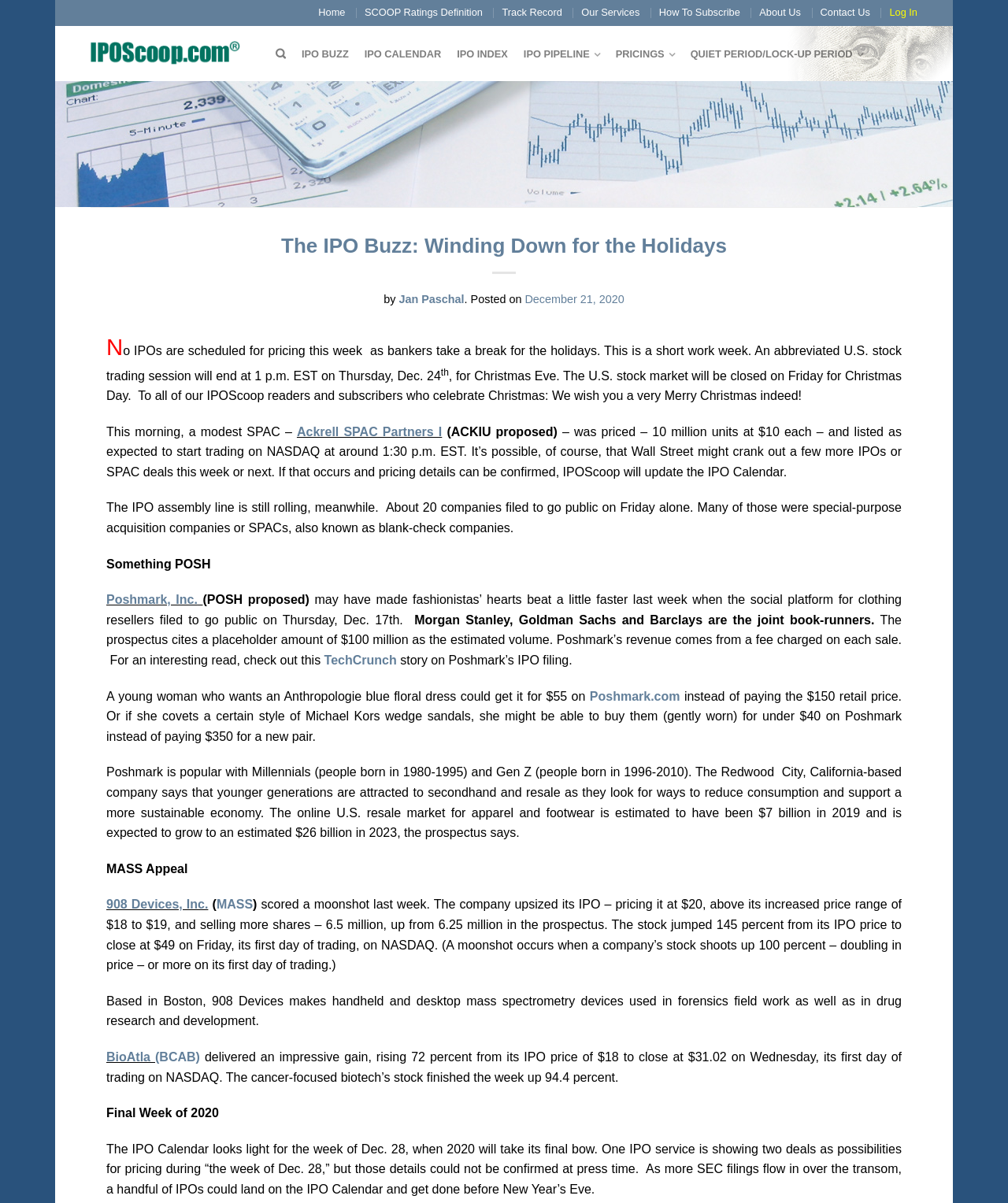What is the IPO Buzz about?
Please give a detailed and elaborate answer to the question based on the image.

The IPO Buzz is about winding down for the holidays, as indicated by the title of the webpage, which suggests that the IPO market is slowing down during the holiday season.